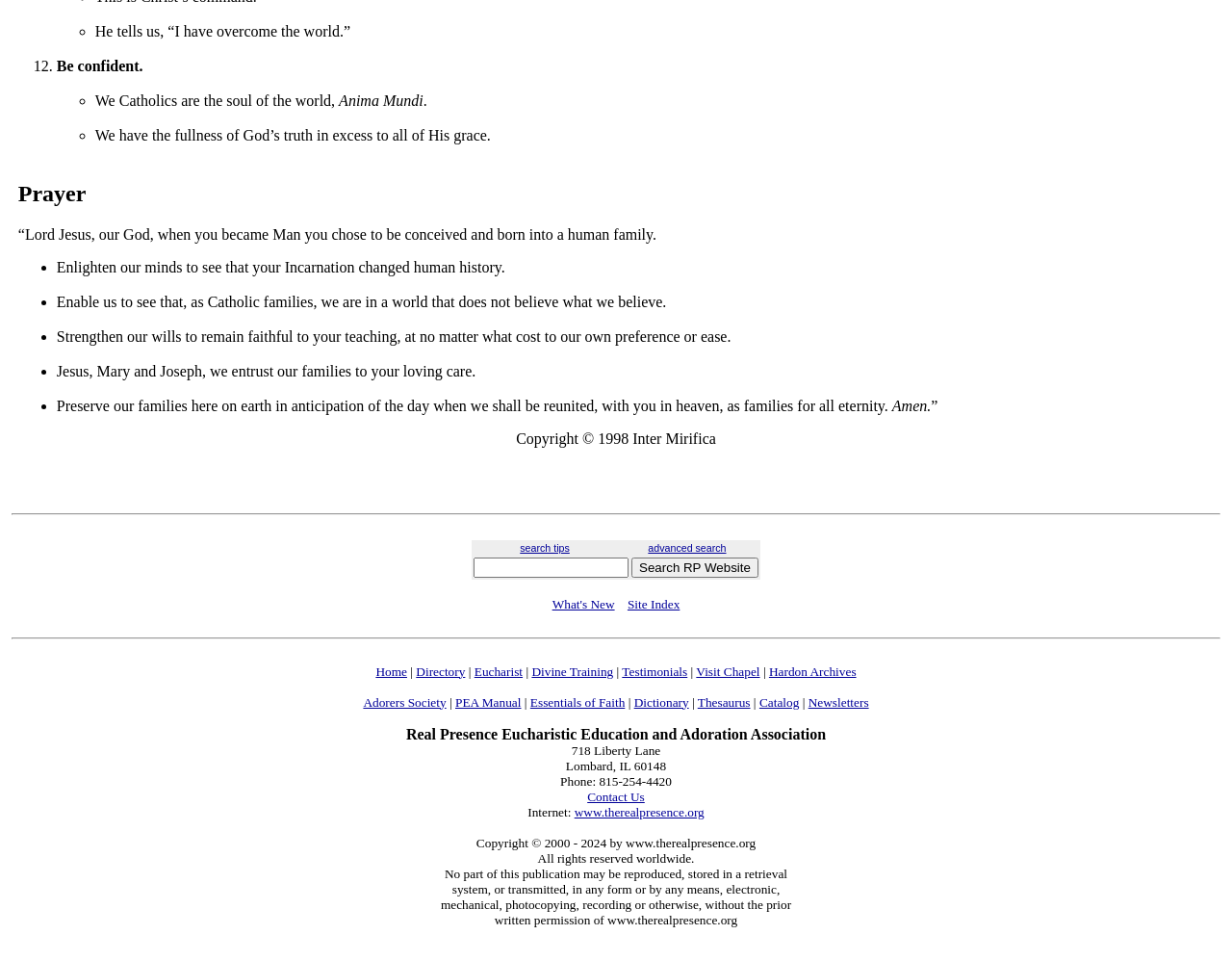What is the name of the organization?
Please give a detailed and thorough answer to the question, covering all relevant points.

The name of the organization is mentioned at the bottom of the webpage, in the copyright section, as 'Real Presence Eucharistic Education and Adoration Association'.